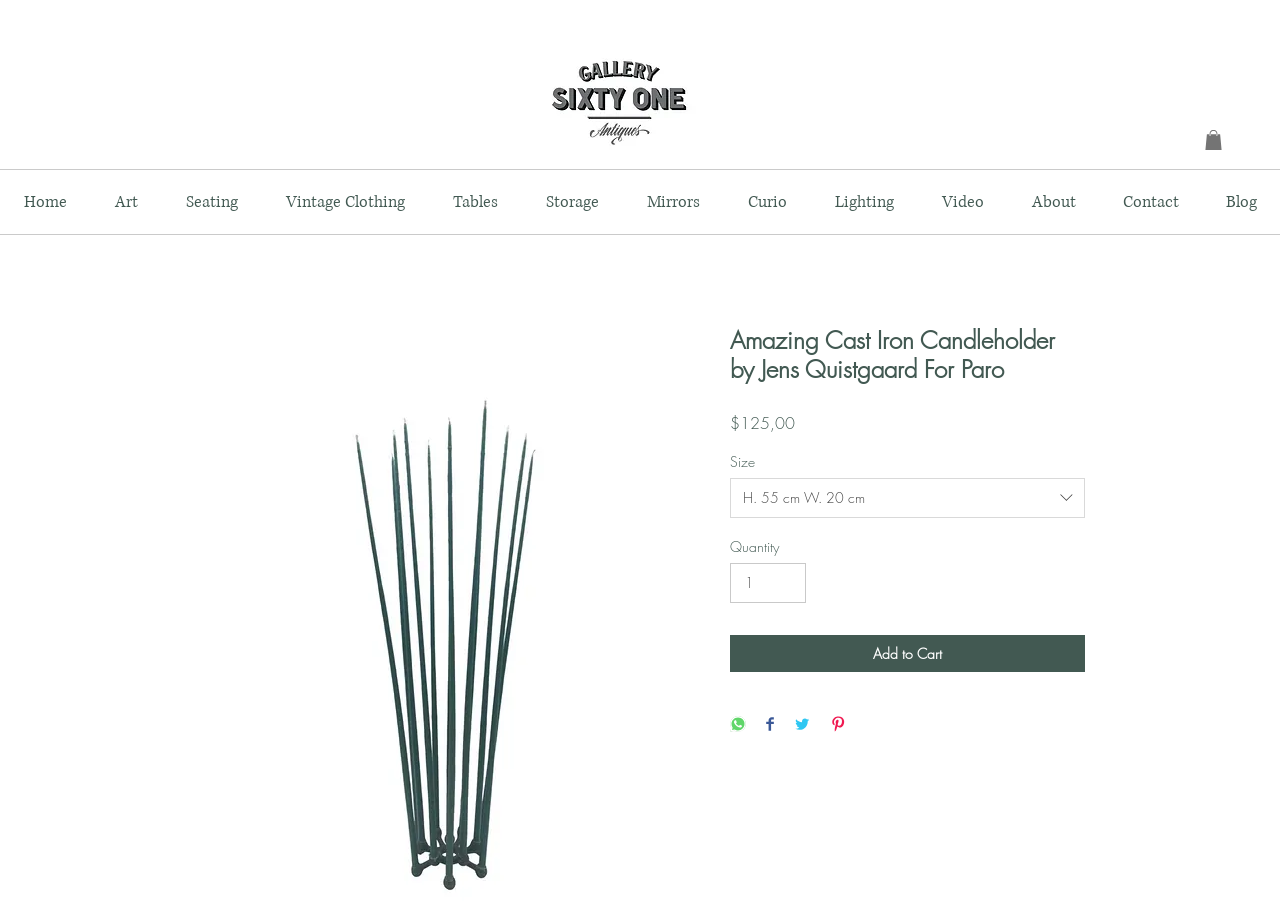Show the bounding box coordinates for the HTML element as described: "Curio".

[0.566, 0.186, 0.634, 0.256]